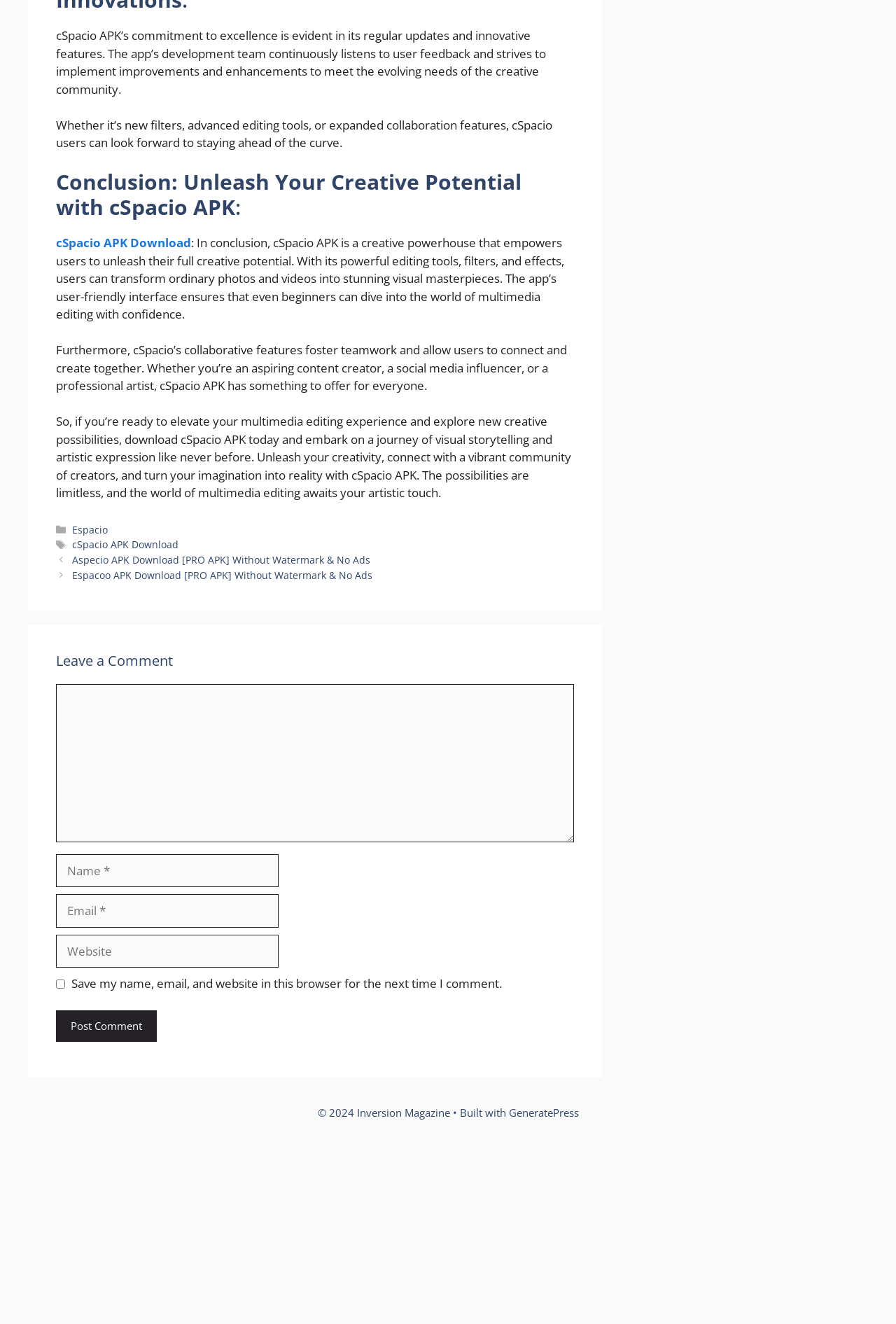Kindly determine the bounding box coordinates of the area that needs to be clicked to fulfill this instruction: "Download cSpacio APK".

[0.062, 0.177, 0.213, 0.19]